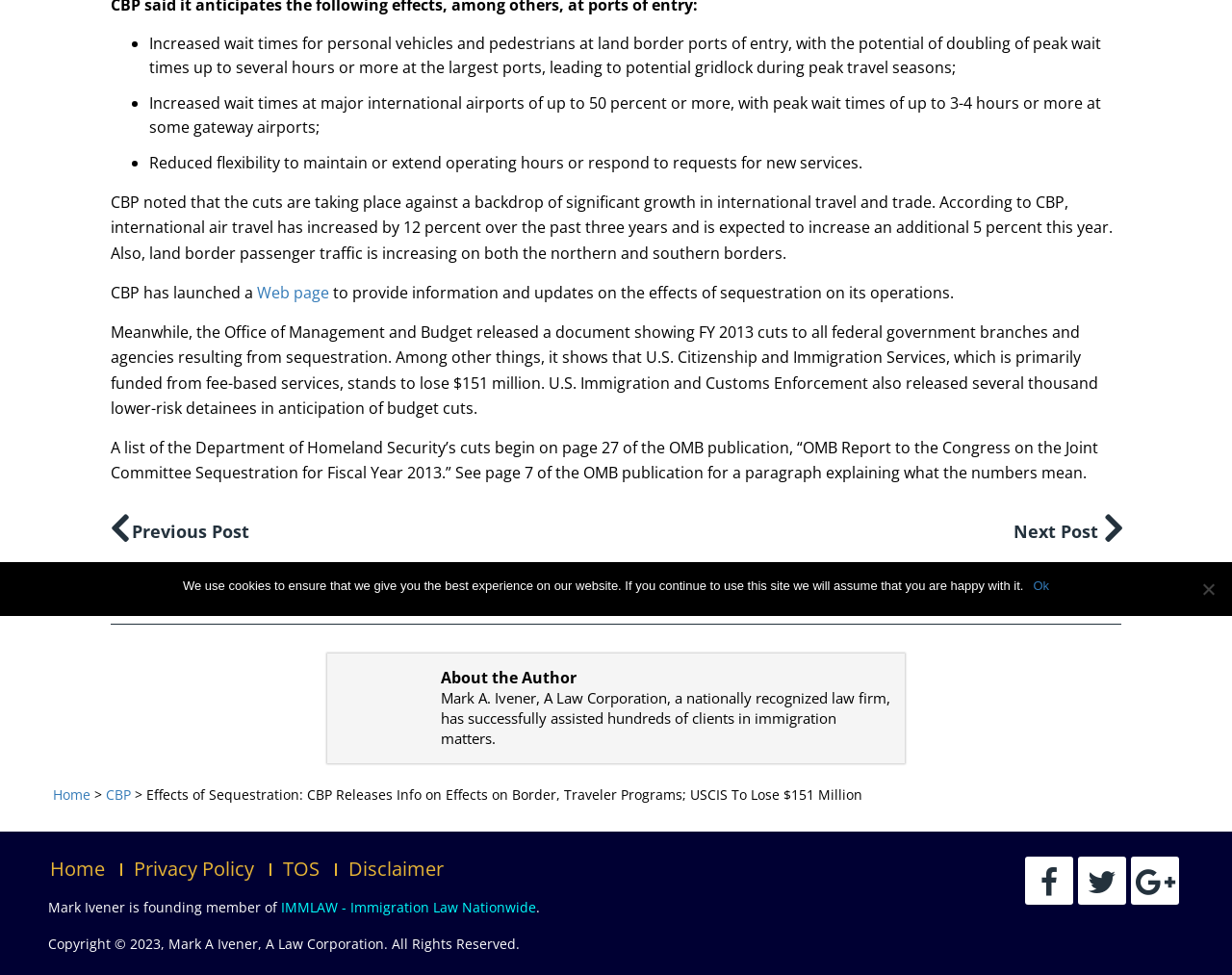Bounding box coordinates should be provided in the format (top-left x, top-left y, bottom-right x, bottom-right y) with all values between 0 and 1. Identify the bounding box for this UI element: Careers

None